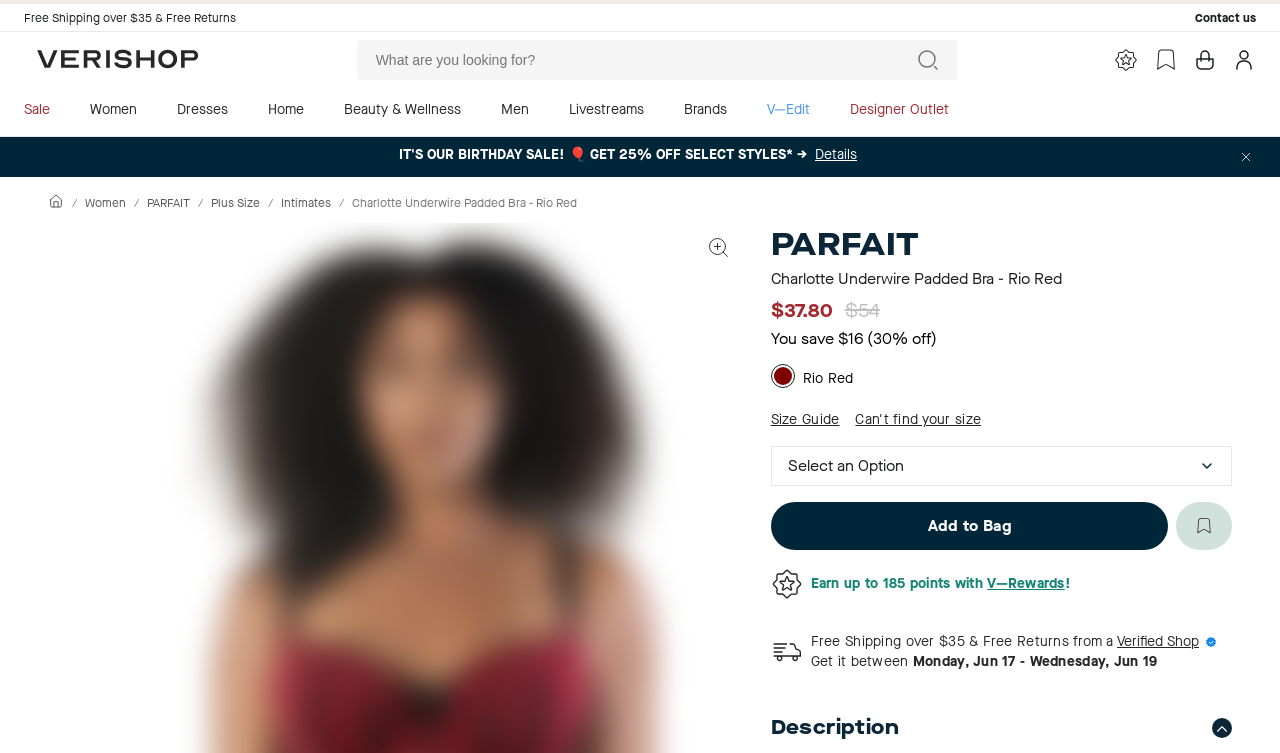Locate the bounding box coordinates of the clickable region to complete the following instruction: "Switch to English language."

None